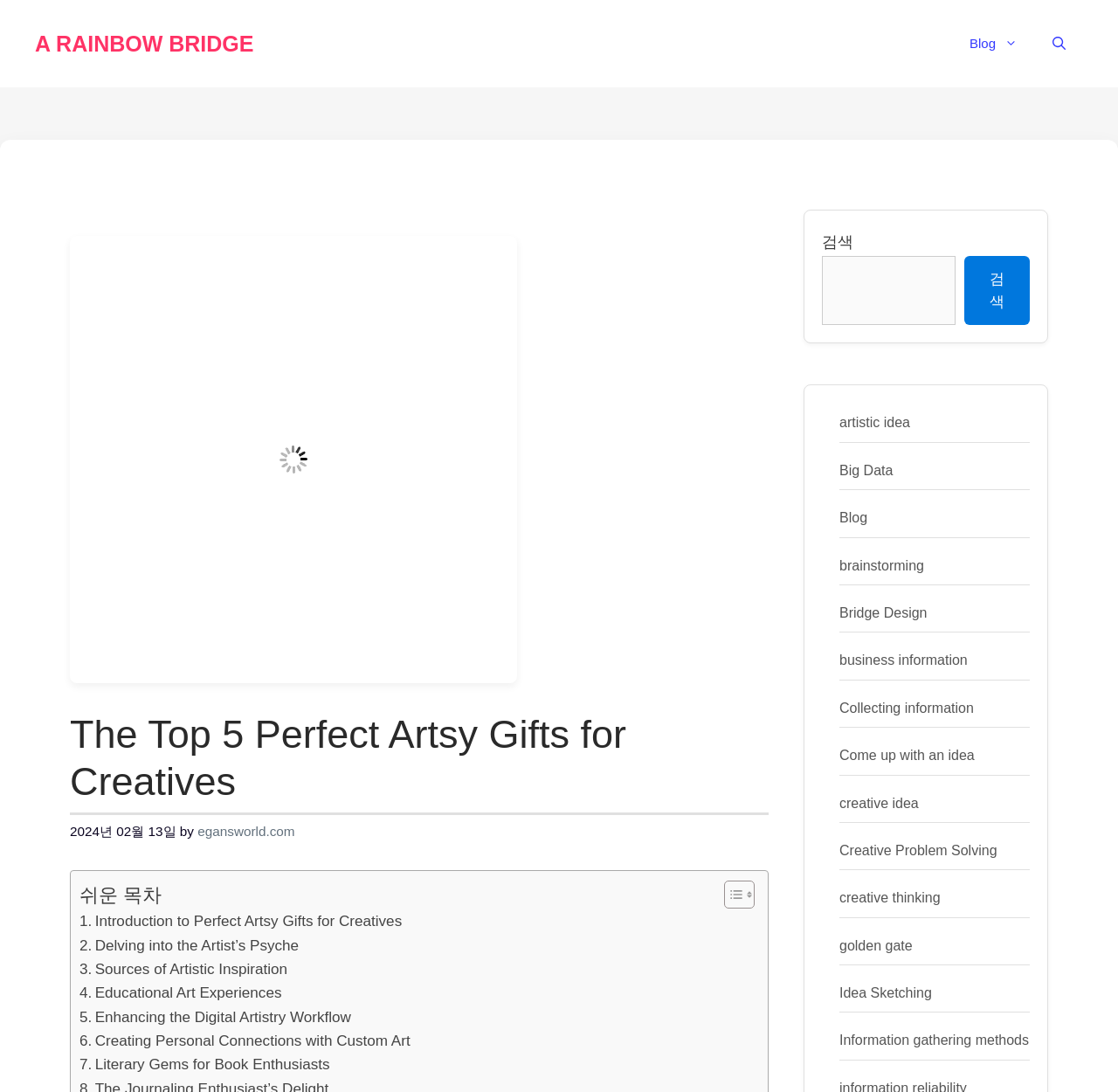Provide a comprehensive caption for the webpage.

The webpage is about discovering the top five perfect artsy gifts for creatives that blend thoughtfulness with aesthetic charm. At the top of the page, there is a banner with the site's name, "A RAINBOW BRIDGE", and a navigation menu with links to "Blog" and "Open Search Bar". Below the navigation menu, there is a large image with a caption "The Ultimate Guide to Choosing the Perfect Artsy Gift for Creative Minds".

The main content of the page is divided into sections, with a heading "The Top 5 Perfect Artsy Gifts for Creatives" at the top. Below the heading, there is a time stamp "2024년 02월 13일" and the author's name "egansworld.com". The content is organized into a table of contents with links to different sections, including "Introduction to Perfect Artsy Gifts for Creatives", "Delving into the Artist’s Psyche", and others.

On the right side of the page, there is a complementary section with a search bar and several links to related topics, such as "artistic idea", "Big Data", "Blog", and others. These links are arranged vertically, with the search bar at the top.

Overall, the webpage has a clean and organized layout, with clear headings and concise text. The use of images and links adds visual interest and provides additional resources for the reader.